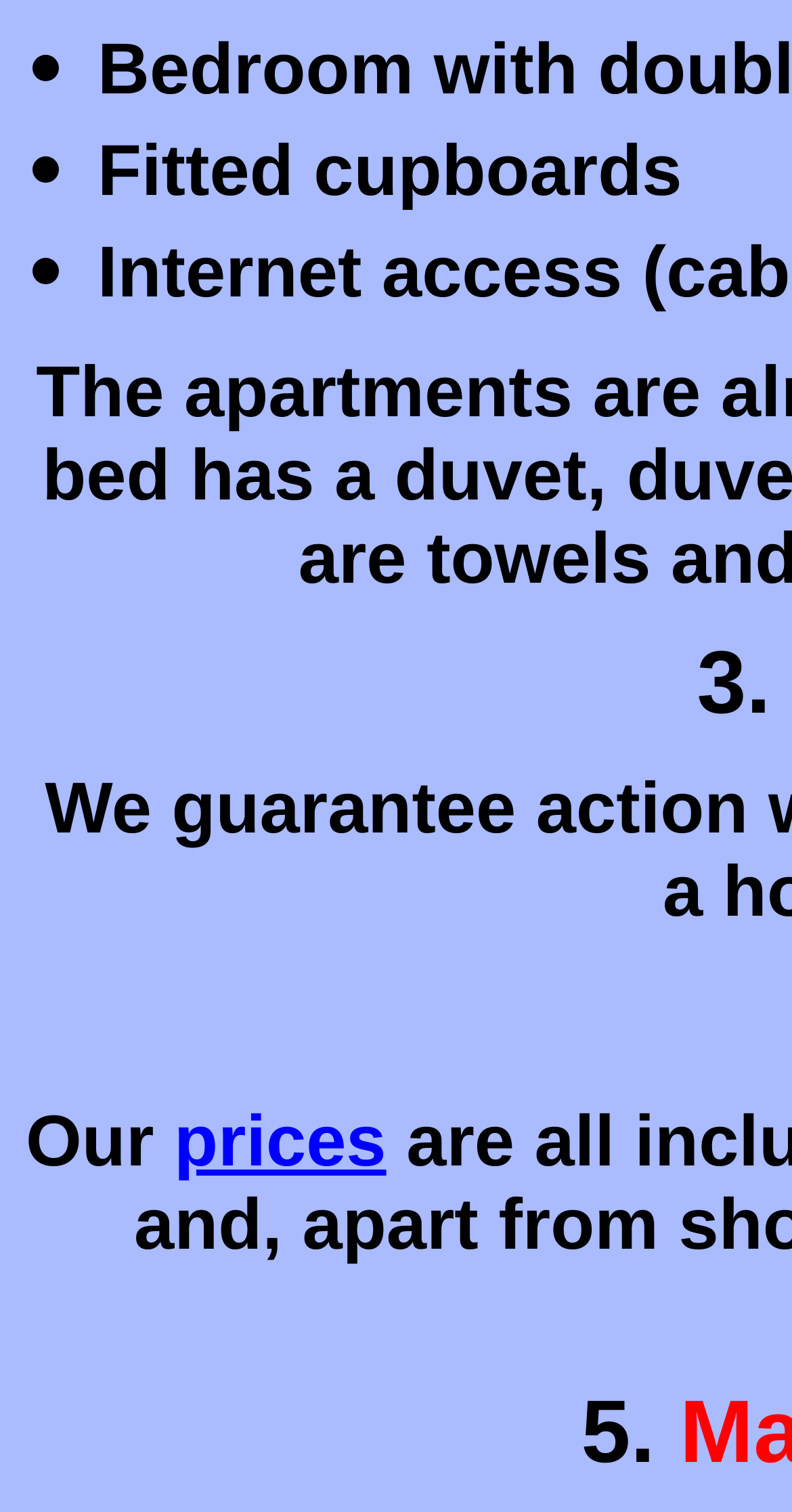What is the word before 'prices'?
Refer to the image and provide a one-word or short phrase answer.

Our